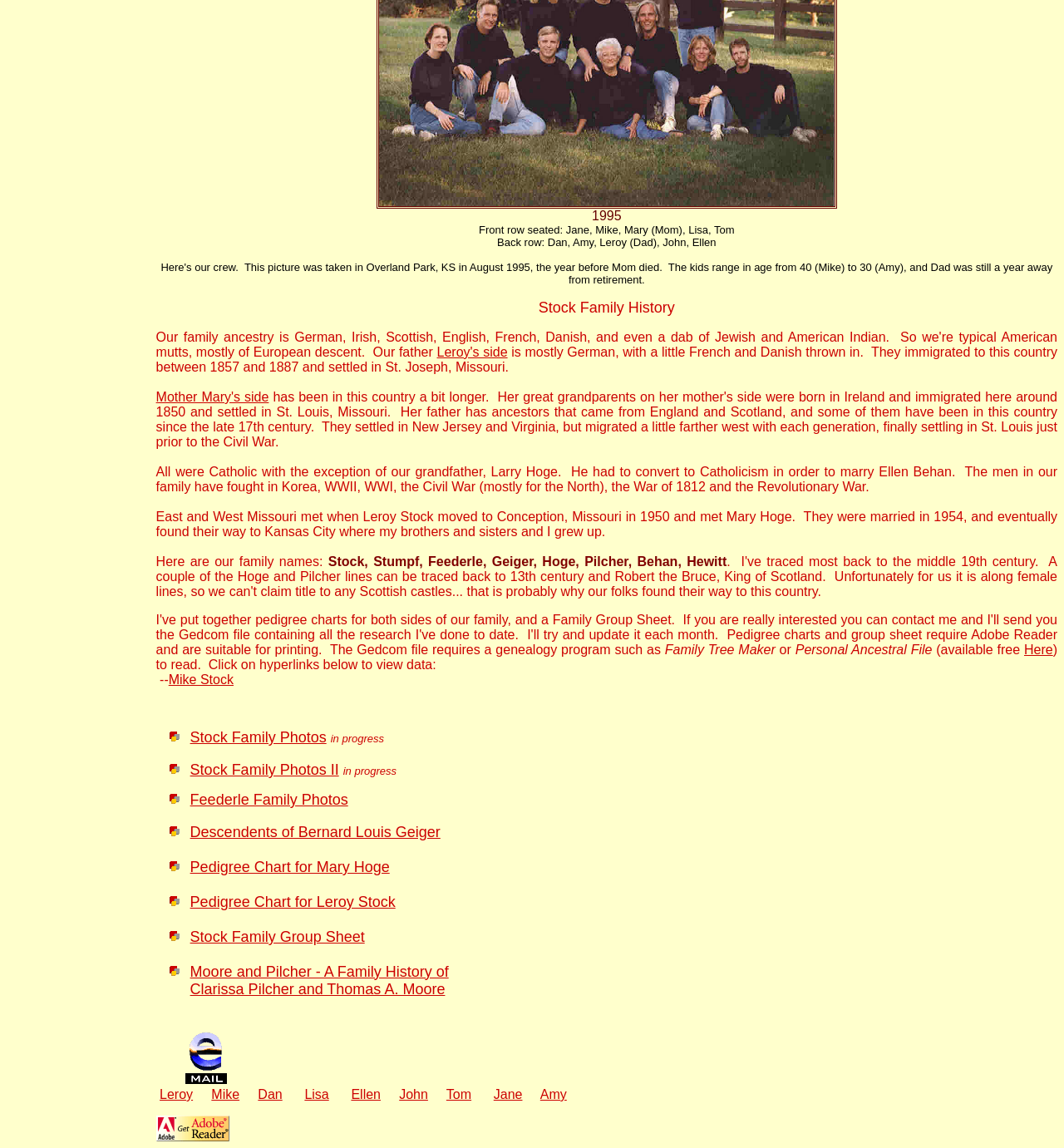From the element description Dan, predict the bounding box coordinates of the UI element. The coordinates must be specified in the format (top-left x, top-left y, bottom-right x, bottom-right y) and should be within the 0 to 1 range.

[0.242, 0.947, 0.265, 0.959]